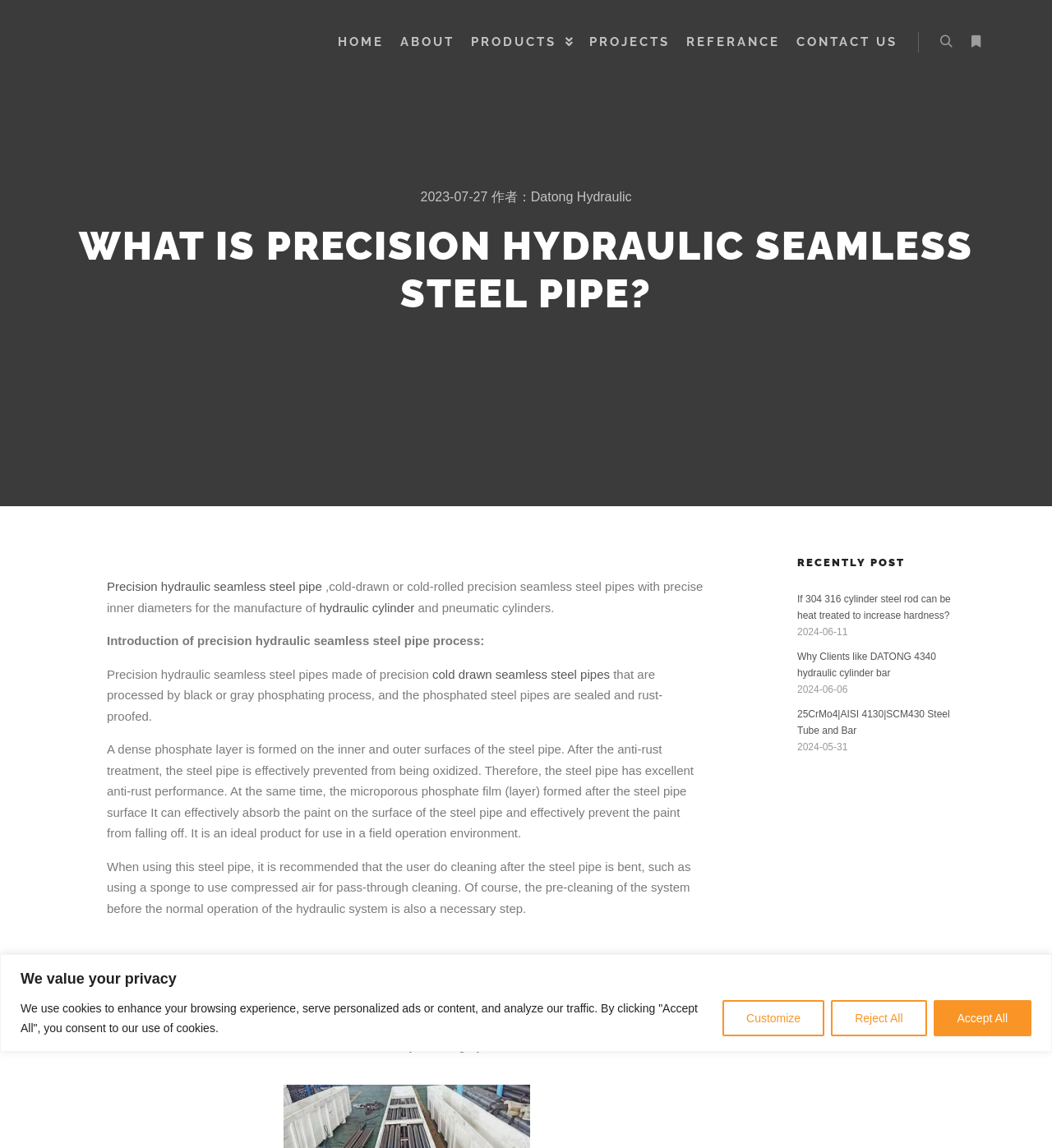Please identify the bounding box coordinates of the area I need to click to accomplish the following instruction: "Go to Firestone Discussion".

None